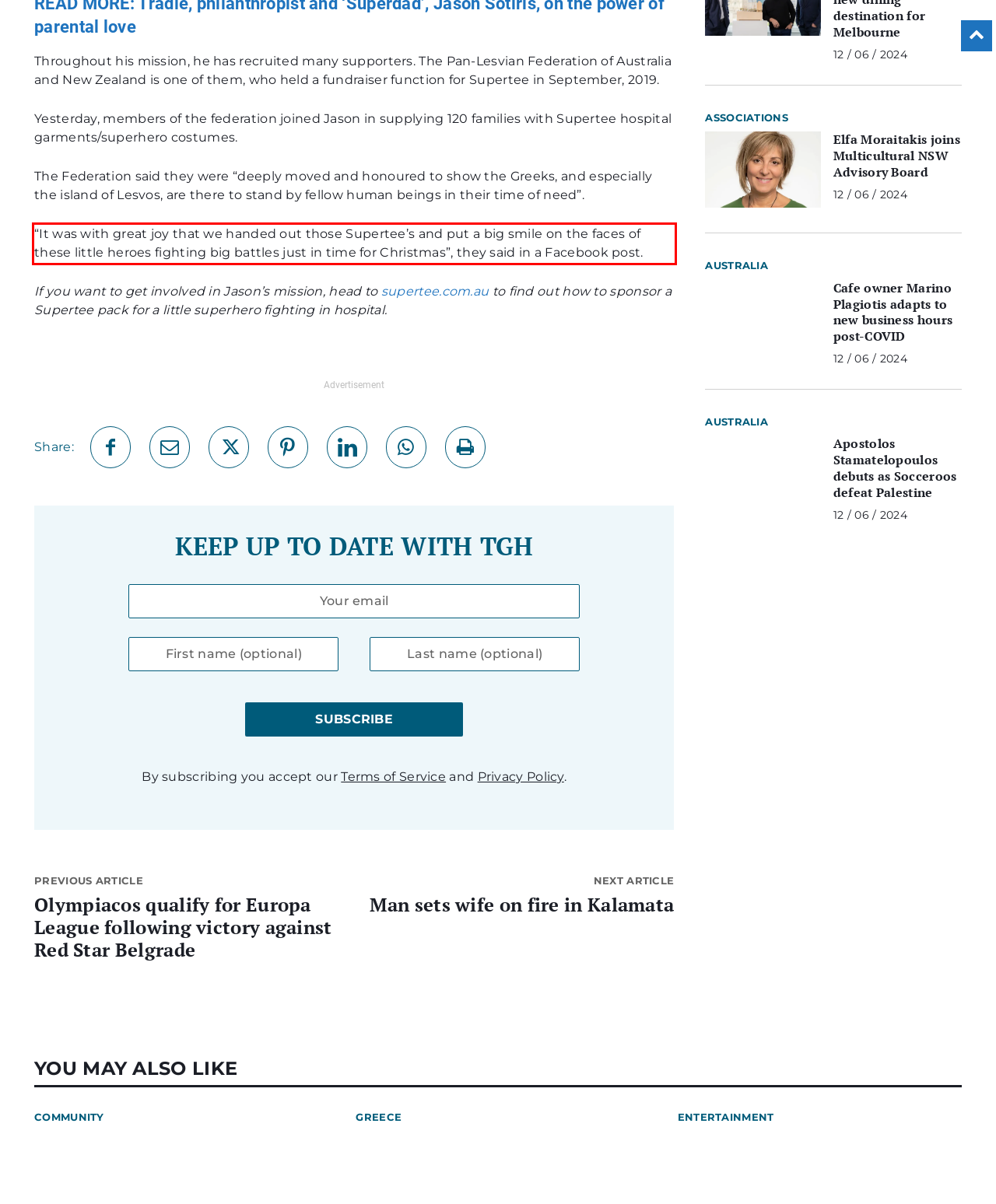Please recognize and transcribe the text located inside the red bounding box in the webpage image.

“It was with great joy that we handed out those Supertee’s and put a big smile on the faces of these little heroes fighting big battles just in time for Christmas”, they said in a Facebook post.